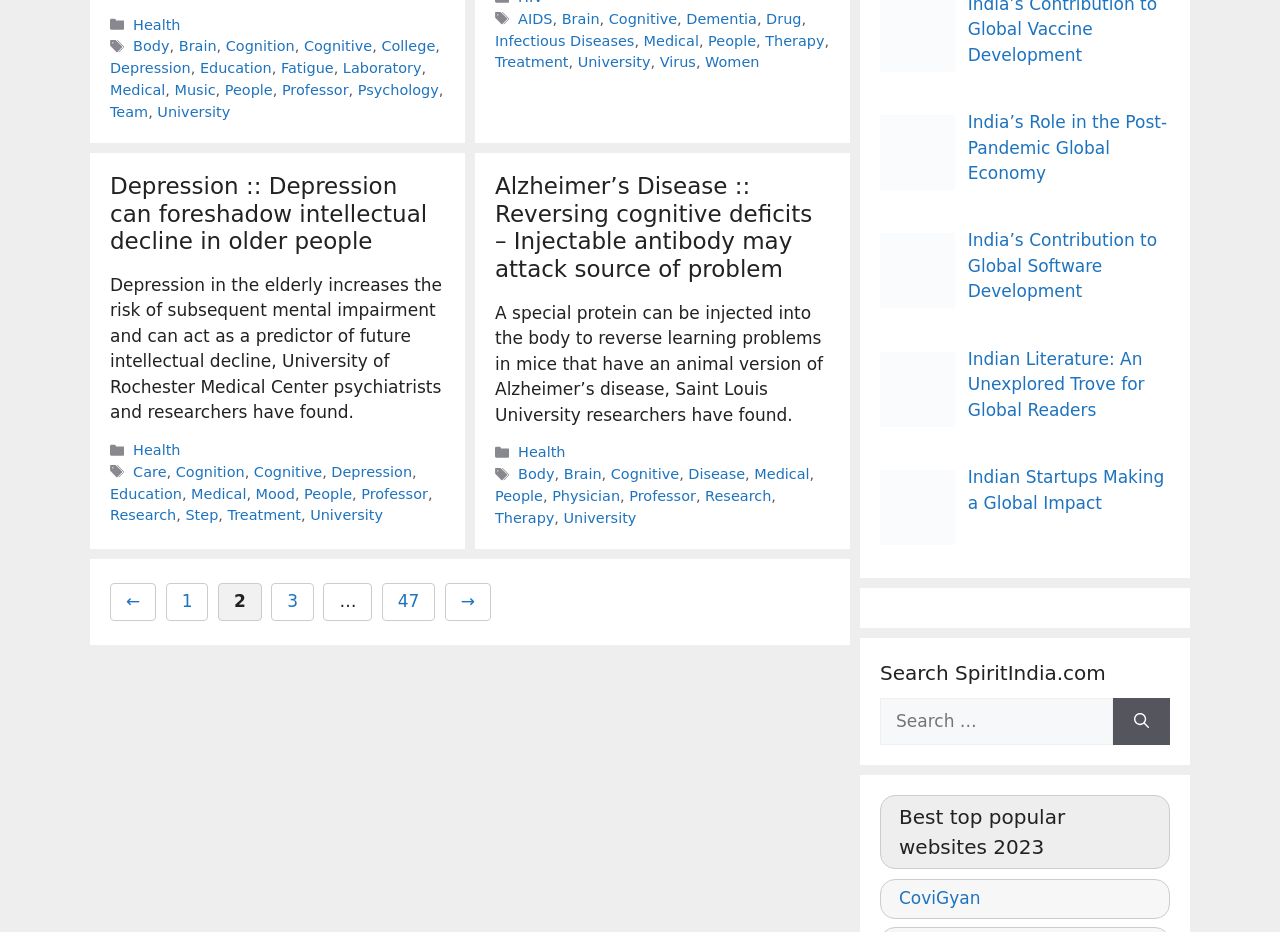Provide the bounding box coordinates for the UI element described in this sentence: "Music". The coordinates should be four float values between 0 and 1, i.e., [left, top, right, bottom].

[0.136, 0.088, 0.168, 0.105]